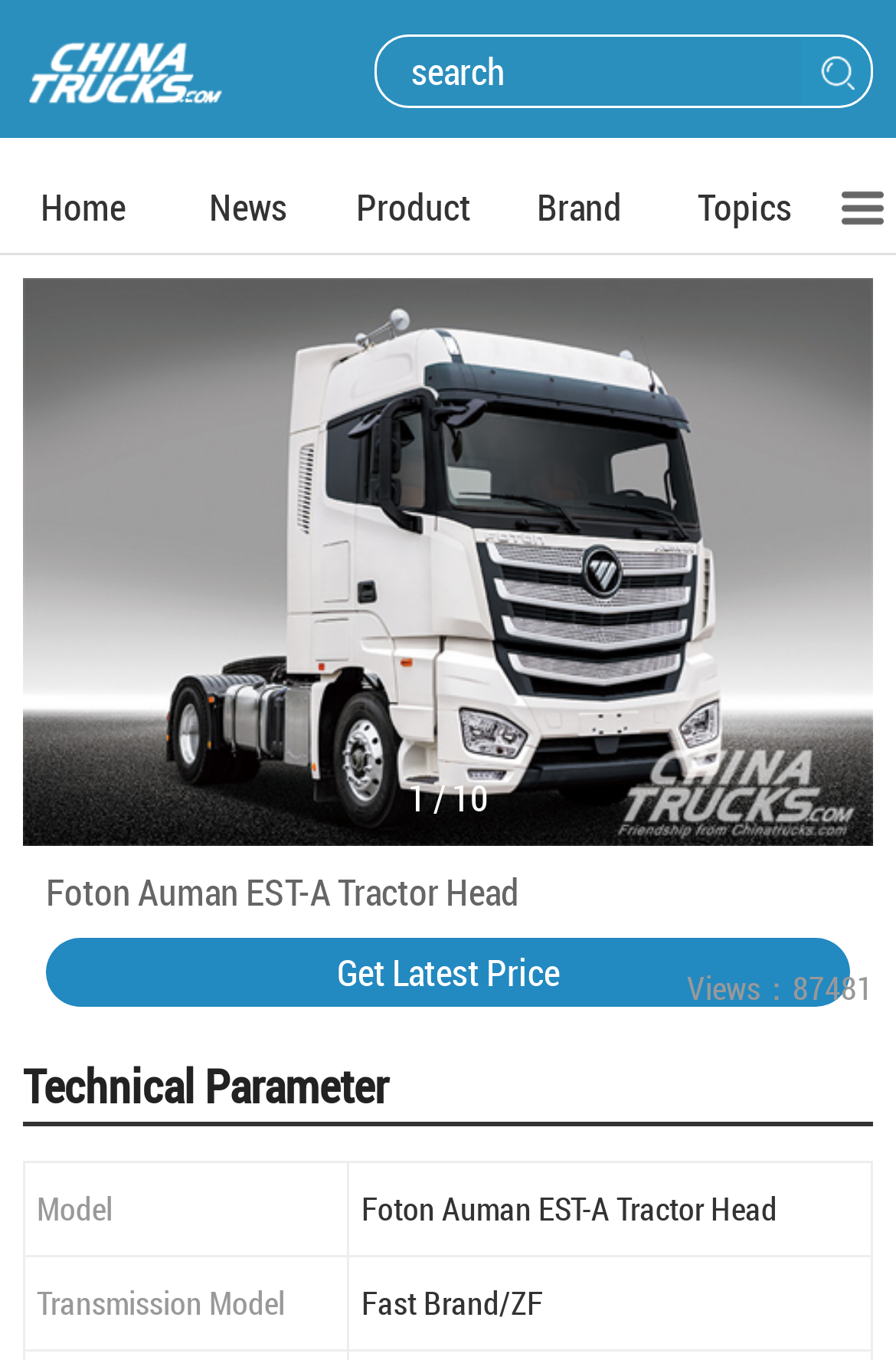Please find the bounding box coordinates of the element that needs to be clicked to perform the following instruction: "view technical parameters". The bounding box coordinates should be four float numbers between 0 and 1, represented as [left, top, right, bottom].

[0.026, 0.775, 0.433, 0.821]